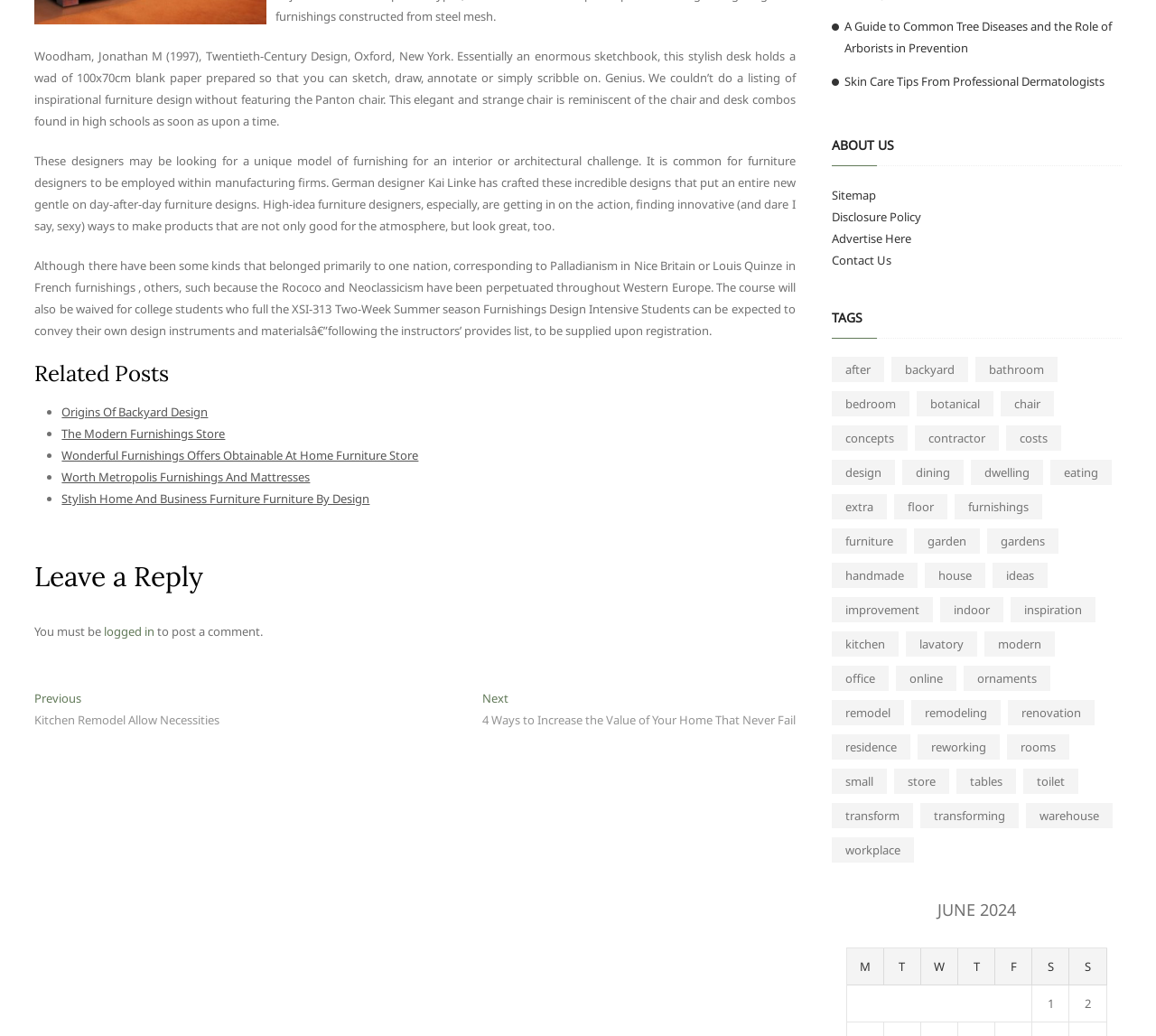Determine the bounding box coordinates of the UI element that matches the following description: "OS-9". The coordinates should be four float numbers between 0 and 1 in the format [left, top, right, bottom].

None